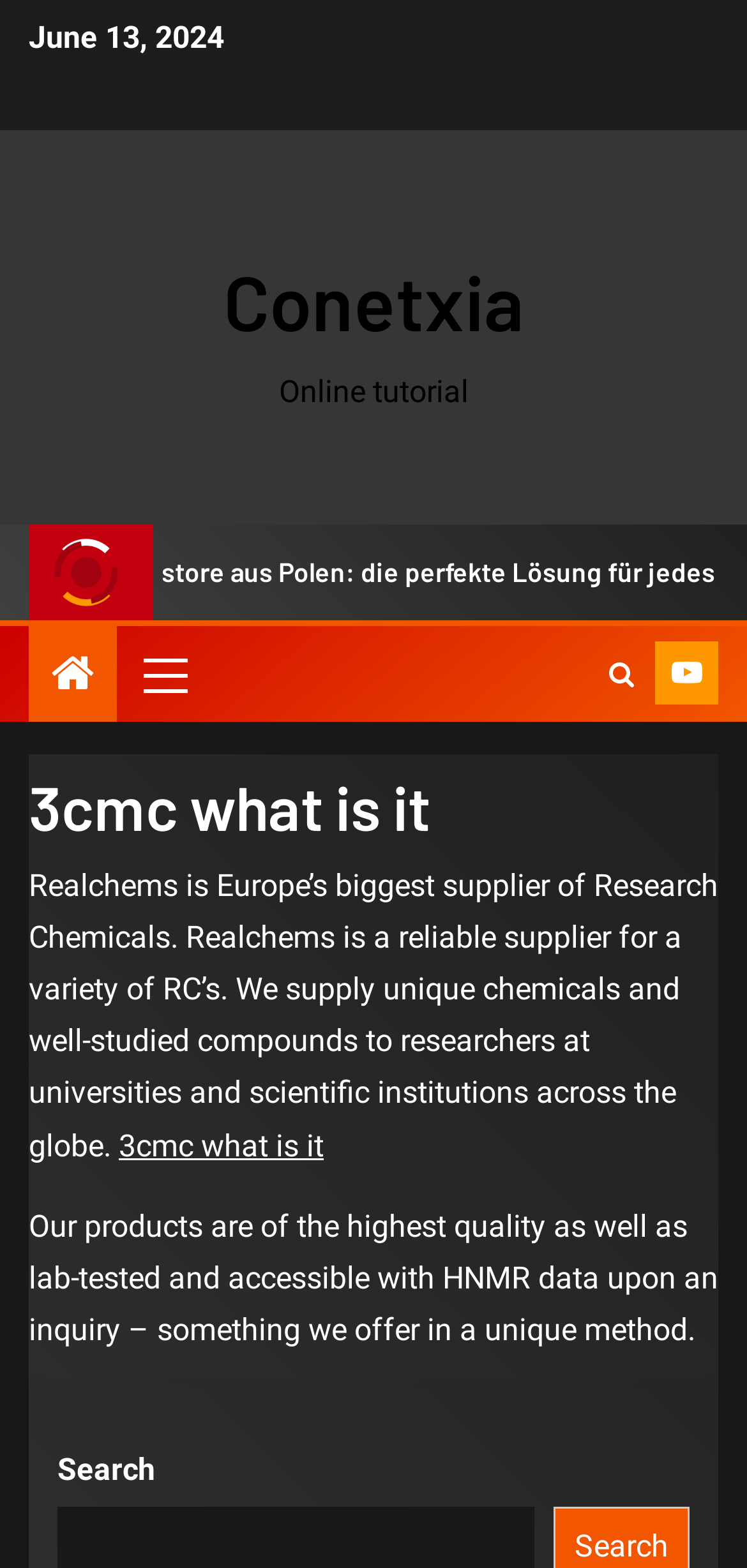Provide a comprehensive caption for the webpage.

The webpage appears to be a informational page about Realchems, a supplier of Research Chemicals. At the top left, there is a date "June 13, 2024" displayed. Below it, there is a link to "Conetxia" and a static text "Online tutorial" on the same line. To the right of these elements, there is an image related to emerging technologies.

On the top right, there are several links and icons, including a primary menu, a search icon, and two other links. Below these elements, the main content of the page begins. The page has a heading "3cmc what is it" followed by a paragraph describing Realchems as Europe's biggest supplier of Research Chemicals, highlighting their reliability and the quality of their products.

Below this paragraph, there is another link to "3cmc what is it" and a static text describing the quality of their products, including lab-testing and HNMR data availability. At the bottom of the page, there is a search box with a static text "Search" next to it.